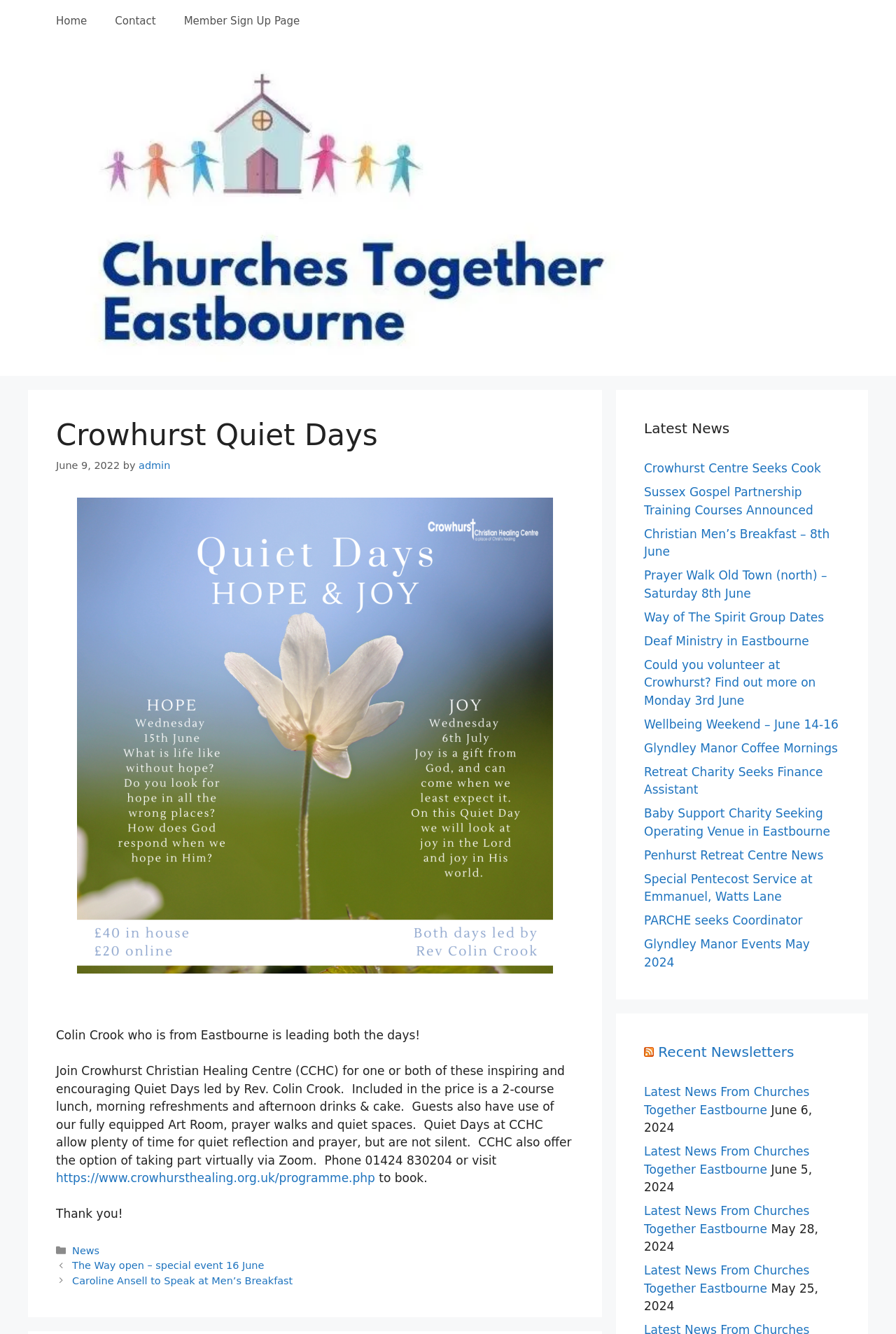What is the phone number to book the Quiet Days?
Based on the image, answer the question in a detailed manner.

I found the answer by reading the text in the article section, which states 'Phone 01424 830204 or visit...'.